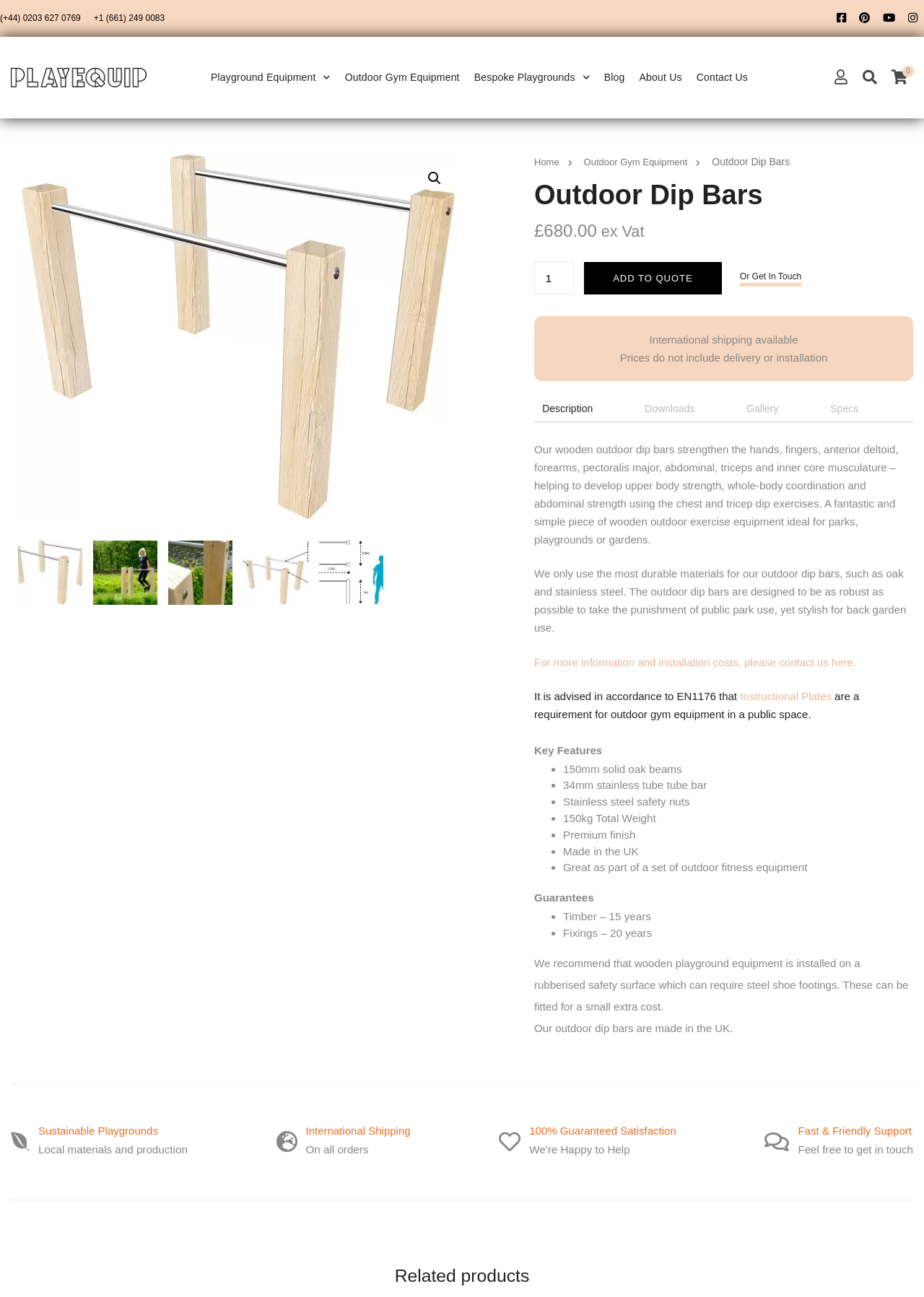Determine the coordinates of the bounding box that should be clicked to complete the instruction: "Select the 'Downloads' tab". The coordinates should be represented by four float numbers between 0 and 1: [left, top, right, bottom].

[0.697, 0.305, 0.815, 0.326]